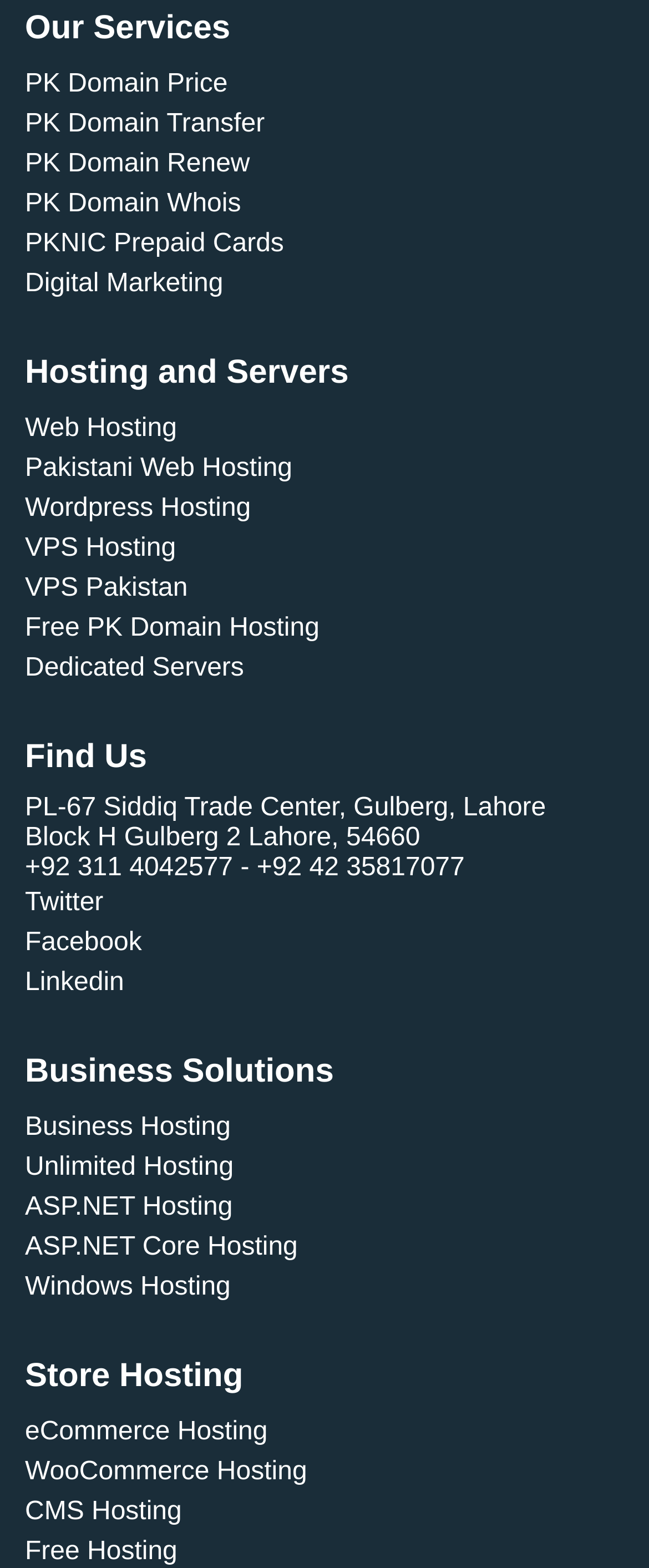Given the element description, predict the bounding box coordinates in the format (top-left x, top-left y, bottom-right x, bottom-right y). Make sure all values are between 0 and 1. Here is the element description: VPS Pakistan

[0.038, 0.366, 0.289, 0.385]